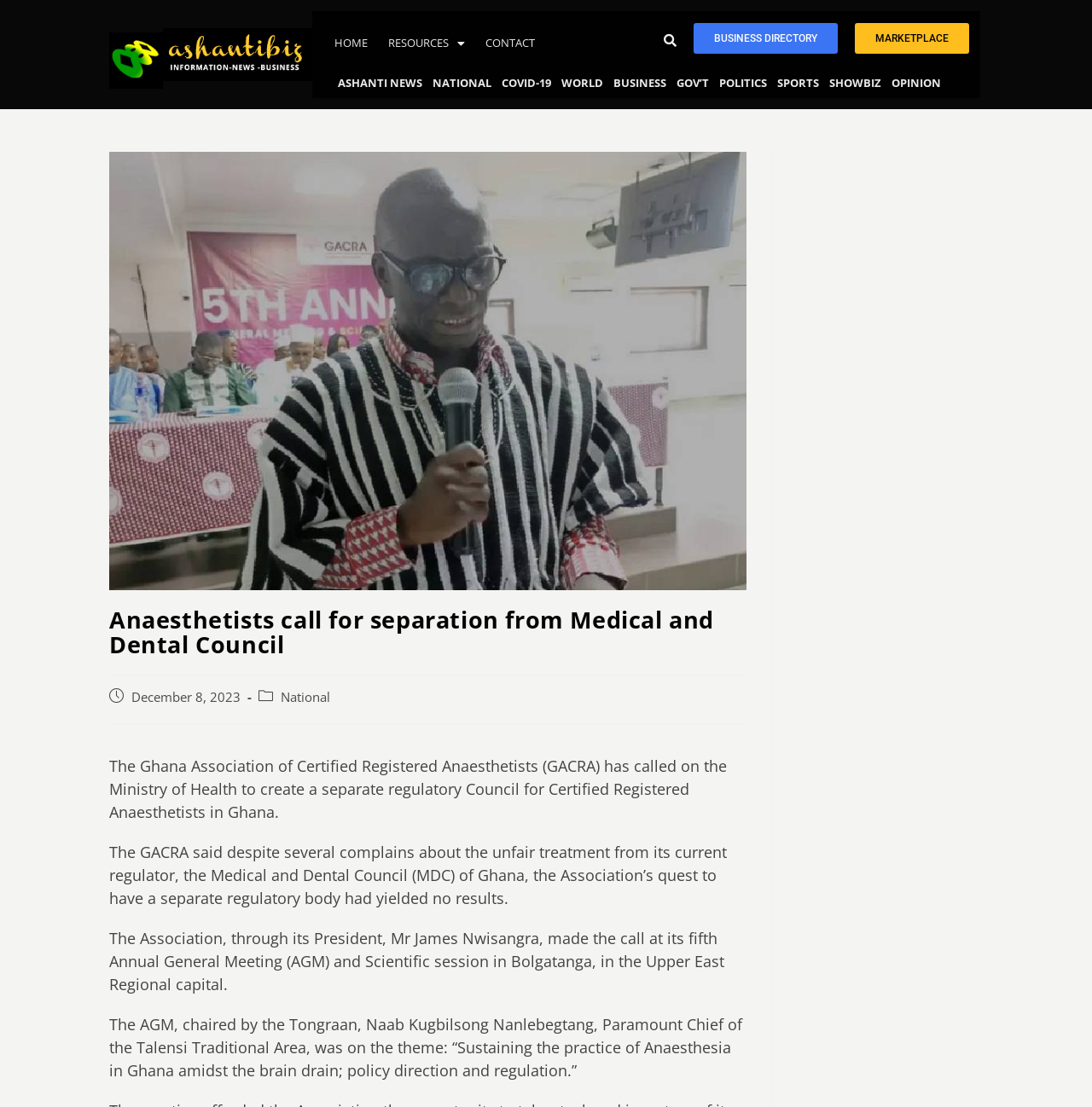What is the name of the association calling for separation?
Look at the image and respond to the question as thoroughly as possible.

The question is asking for the name of the association that is calling for separation from the Medical and Dental Council. From the webpage, we can see that the Ghana Association of Certified Registered Anaesthetists (GACRA) is the association making this call, as stated in the sentence 'The Ghana Association of Certified Registered Anaesthetists (GACRA) has called on the Ministry of Health to create a separate regulatory Council for Certified Registered Anaesthetists in Ghana.'